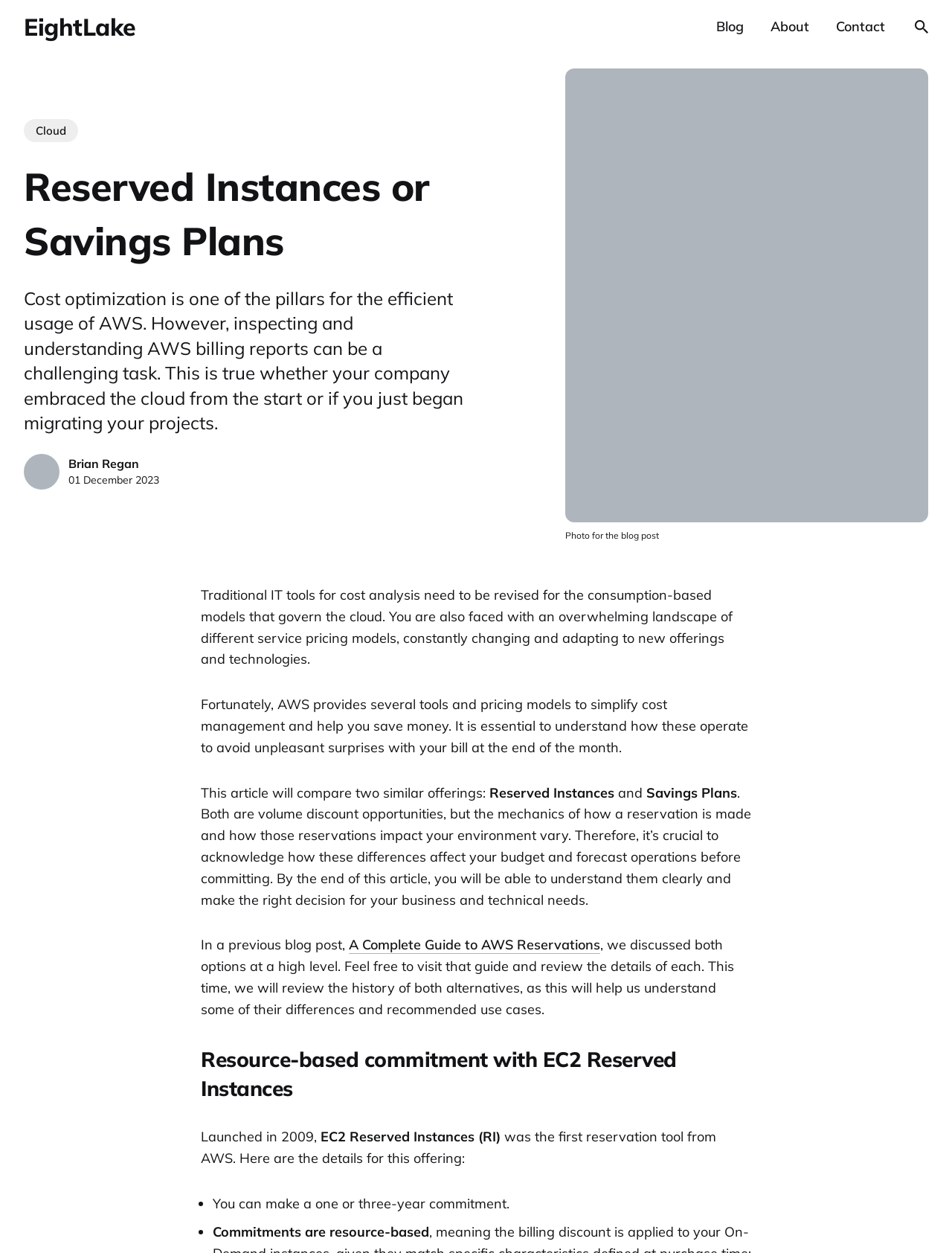What is the purpose of Reserved Instances and Savings Plans?
Refer to the image and provide a concise answer in one word or phrase.

Volume discount opportunities